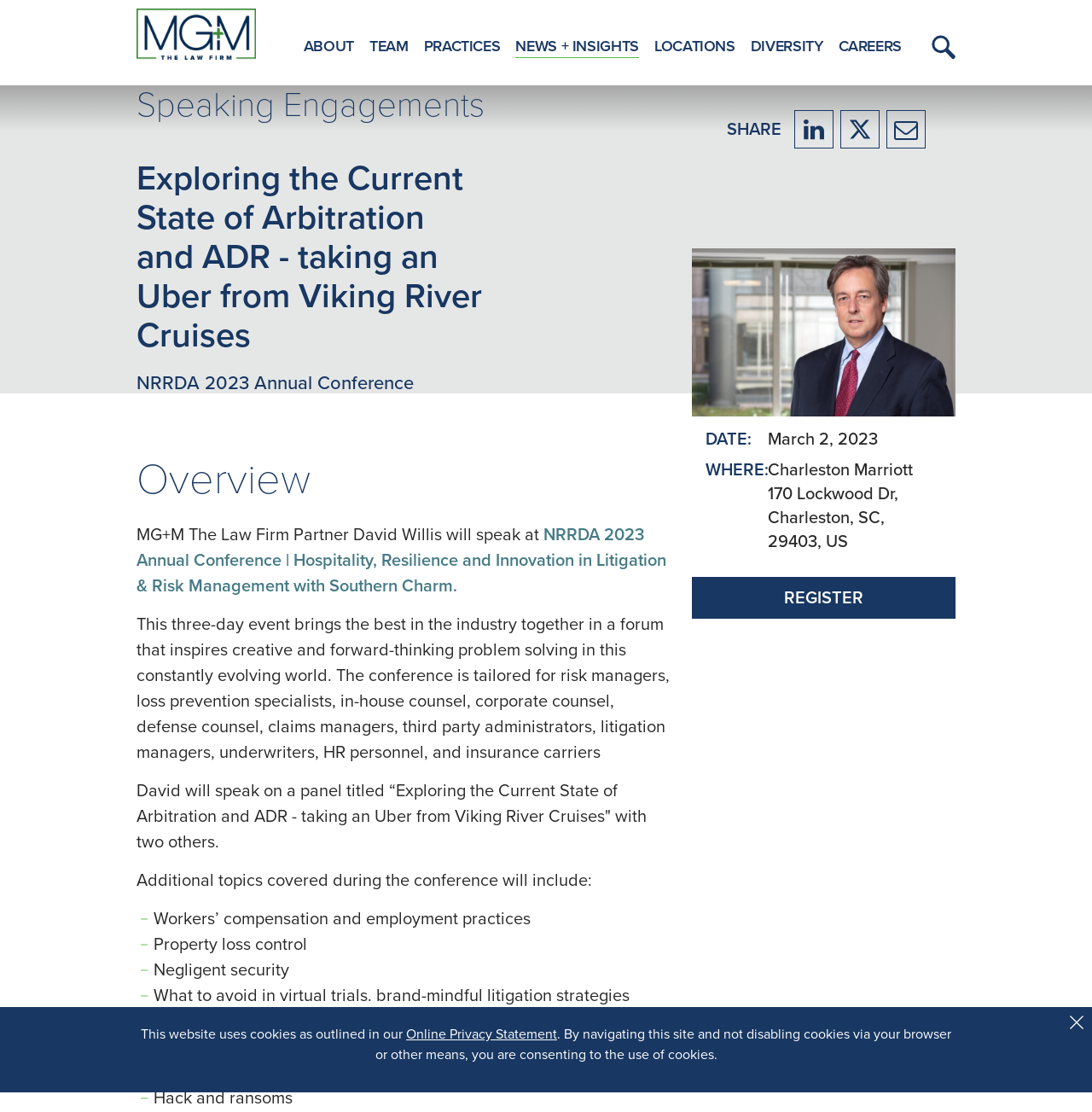Identify the bounding box coordinates of the region that should be clicked to execute the following instruction: "Click the MGM Logo".

[0.125, 0.041, 0.235, 0.058]